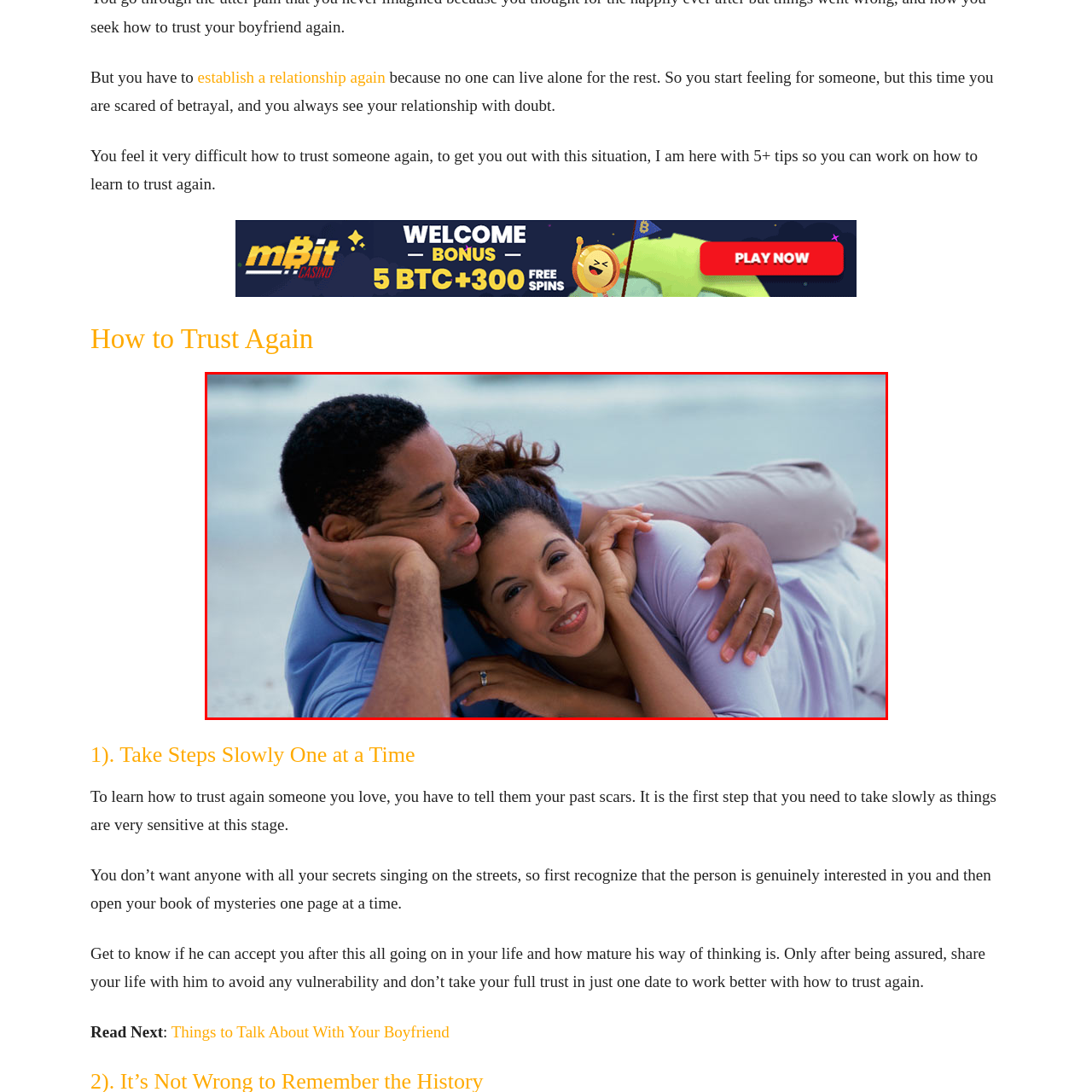Describe extensively the image that is contained within the red box.

The image captures an intimate moment between a couple, lying closely together on a sandy beach. The man, dressed in a light blue shirt, gently cradles the woman's face with one hand, while his other arm wraps around her, showcasing a bond of affection and comfort. The woman, wearing a soft, light-colored top, gazes warmly at the camera, exuding a sense of happiness and connection. The serene beach backdrop further enhances the tranquility of their relationship, reflecting the themes of trust and emotional support discussed in the accompanying content, "How to Trust Again." This visual representation beautifully illustrates the tender moments that can inspire individuals to learn to love and trust once more, emphasizing the importance of rebuilding relationships after previous betrayals.